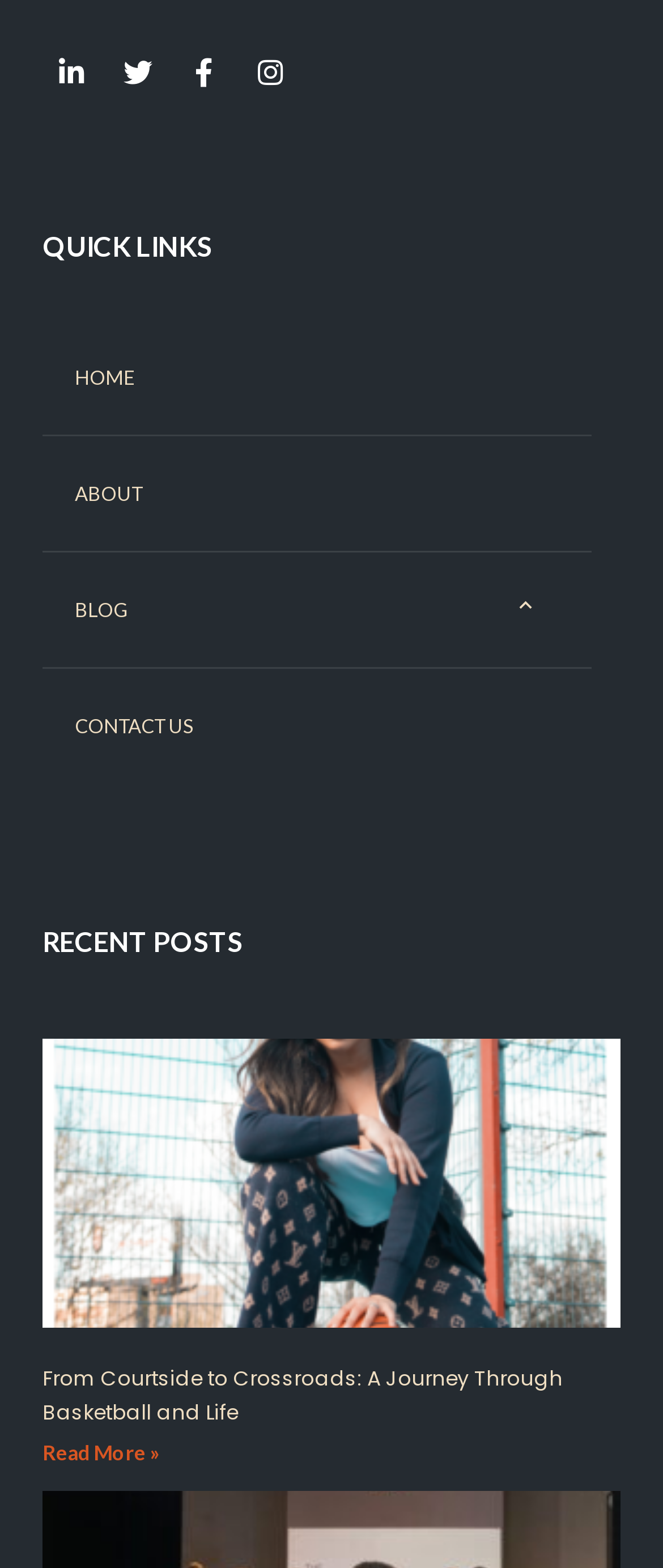Locate the bounding box coordinates of the item that should be clicked to fulfill the instruction: "Go to home page".

[0.064, 0.204, 0.892, 0.277]